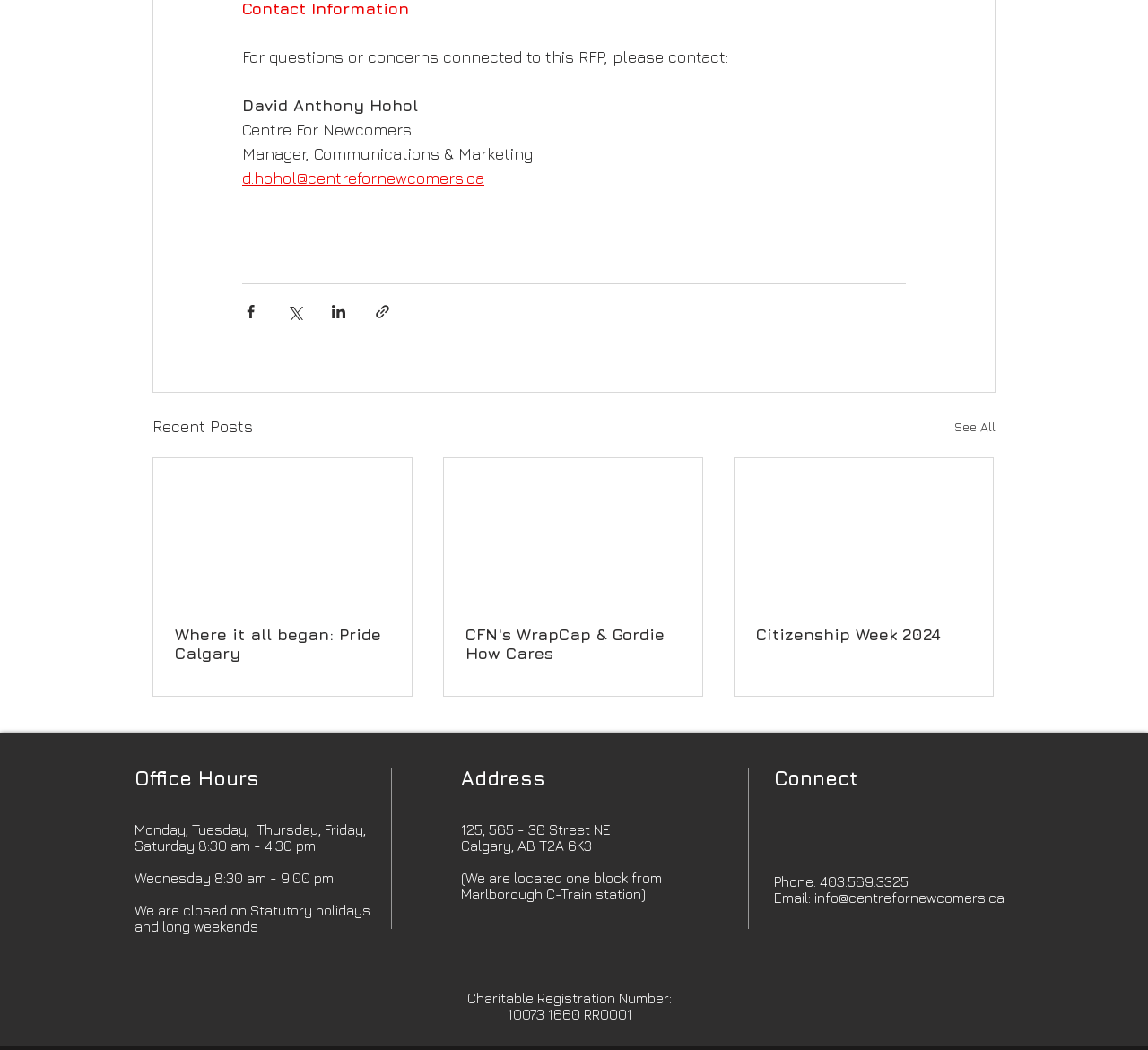How can I share the webpage on LinkedIn?
Based on the image, answer the question in a detailed manner.

The webpage provides social media sharing buttons, including a 'Share via LinkedIn' button. To share the webpage on LinkedIn, click this button.